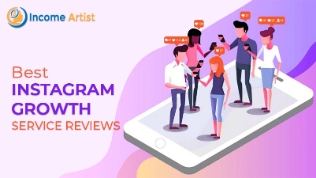What is the purpose of the bold font in the caption?
Carefully examine the image and provide a detailed answer to the question.

The caption 'Best INSTAGRAM GROWTH SERVICE REVIEWS' is in a bold, eye-catching font, which emphasizes the focus on providing insights into effective tools for enhancing Instagram presence, drawing the attention of users interested in optimizing their Instagram strategies.